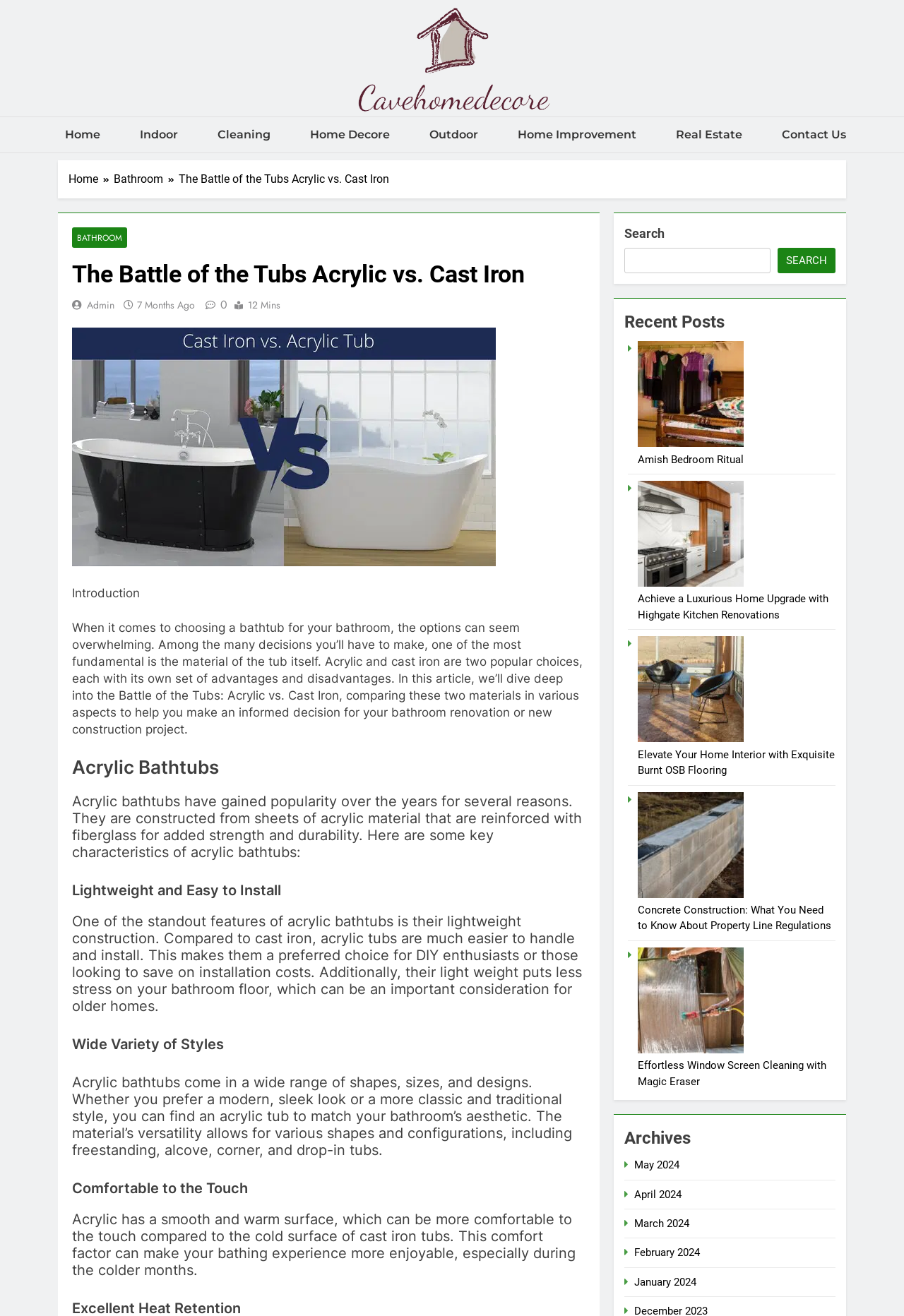Could you locate the bounding box coordinates for the section that should be clicked to accomplish this task: "Read the 'Acrylic Bathtubs' section".

[0.08, 0.574, 0.648, 0.591]